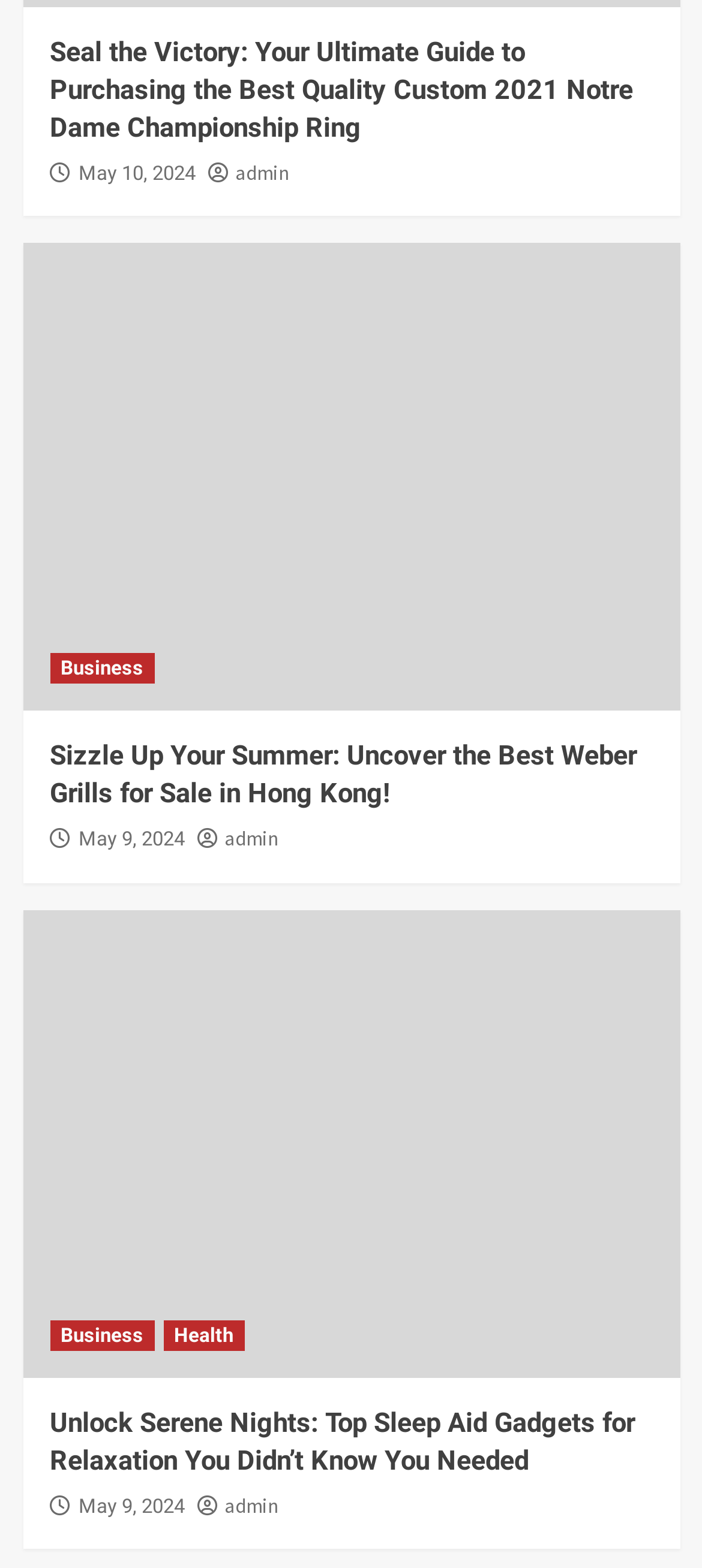Can you find the bounding box coordinates for the element to click on to achieve the instruction: "view BBQ grills and accessories in Hong Kong"?

[0.032, 0.155, 0.968, 0.453]